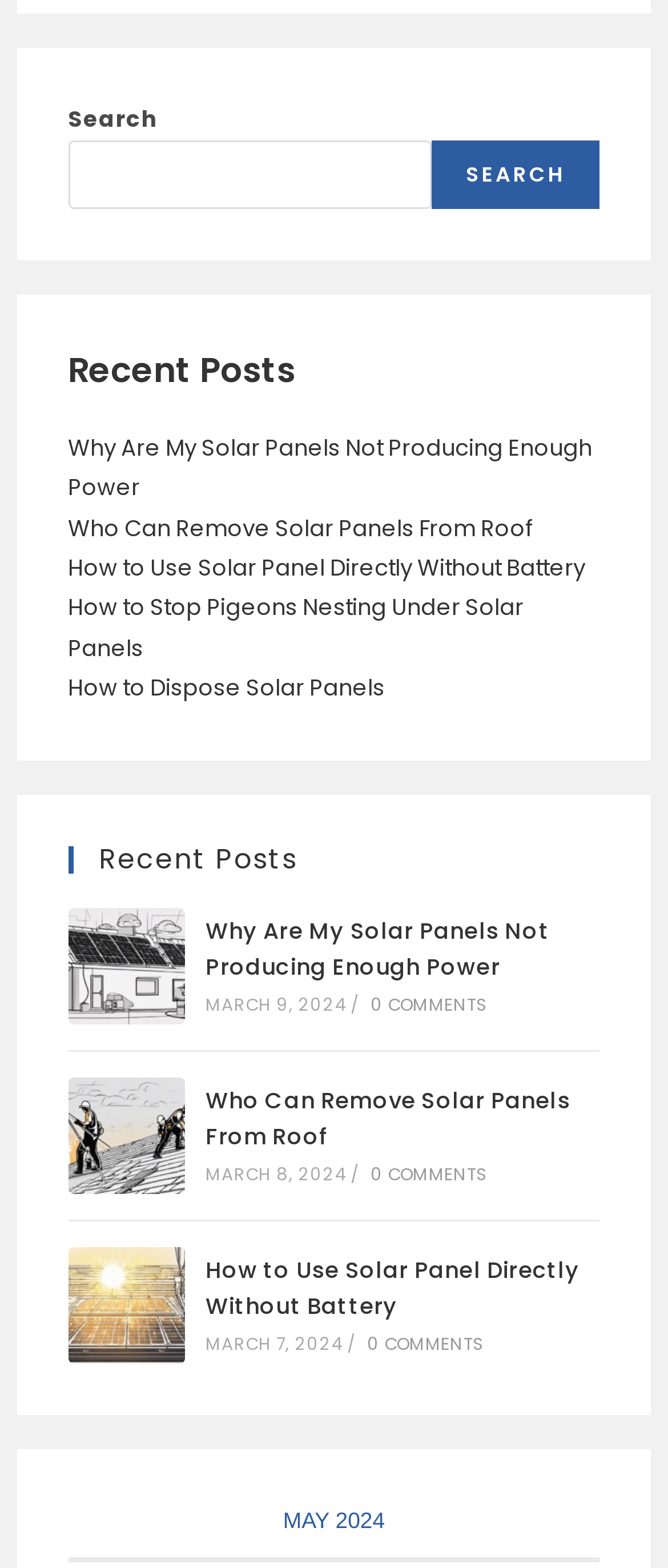Find the bounding box coordinates of the element's region that should be clicked in order to follow the given instruction: "Search for something". The coordinates should consist of four float numbers between 0 and 1, i.e., [left, top, right, bottom].

[0.102, 0.089, 0.646, 0.133]